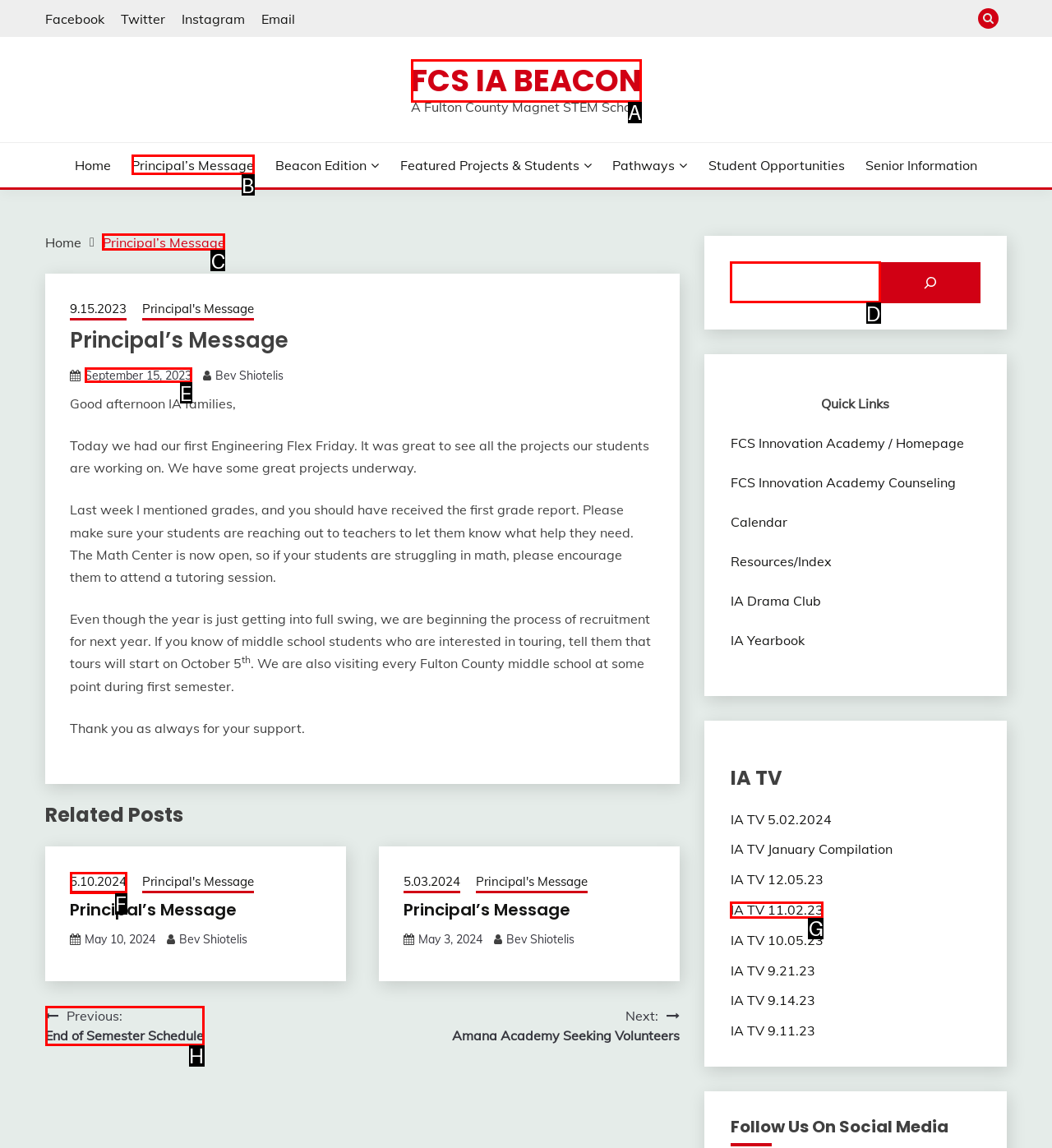Pinpoint the HTML element that fits the description: 5.10.2024
Answer by providing the letter of the correct option.

F